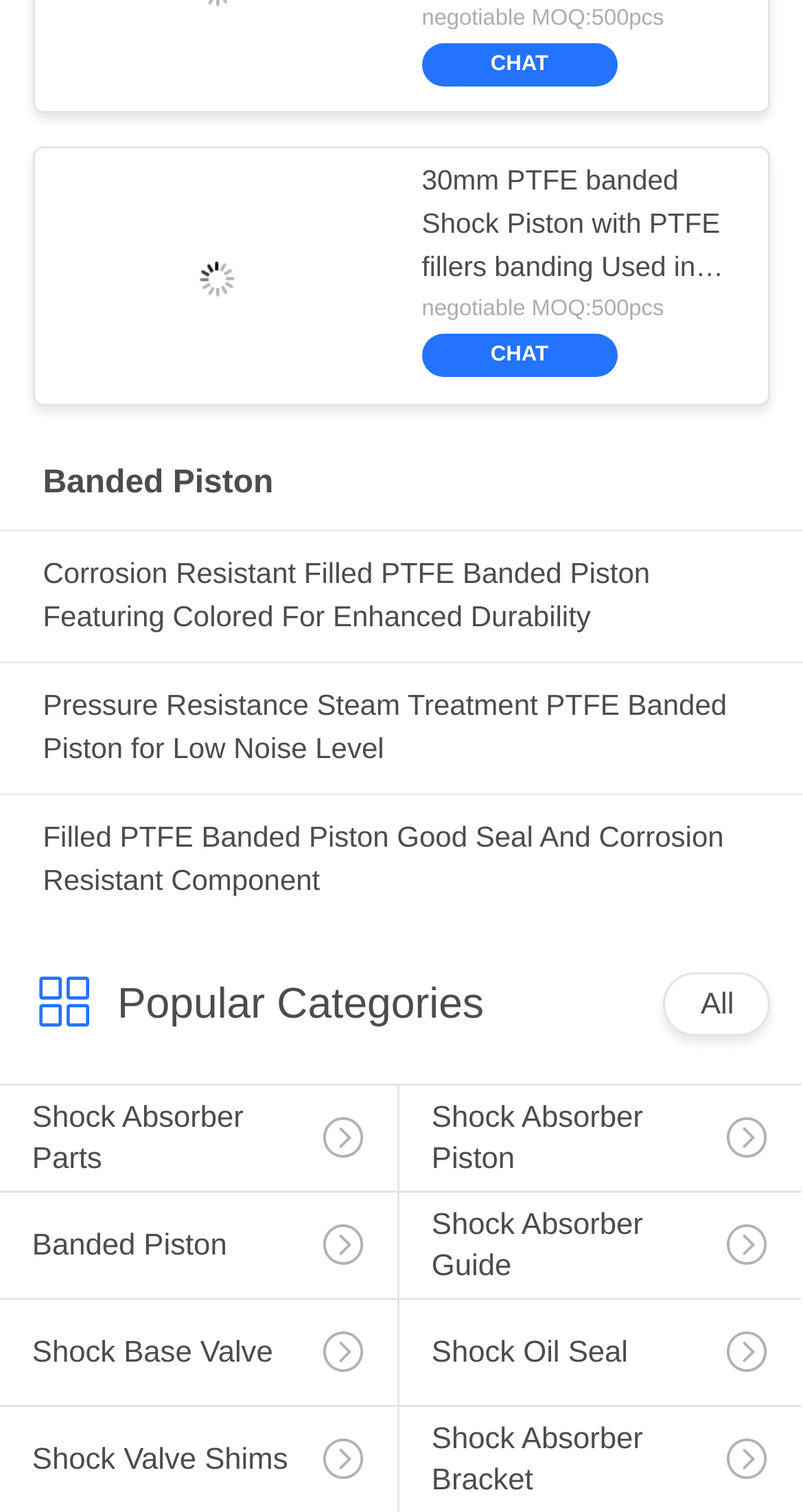Pinpoint the bounding box coordinates of the clickable element needed to complete the instruction: "view details of 30mm PTFE banded Shock Piston". The coordinates should be provided as four float numbers between 0 and 1: [left, top, right, bottom].

[0.525, 0.106, 0.917, 0.191]